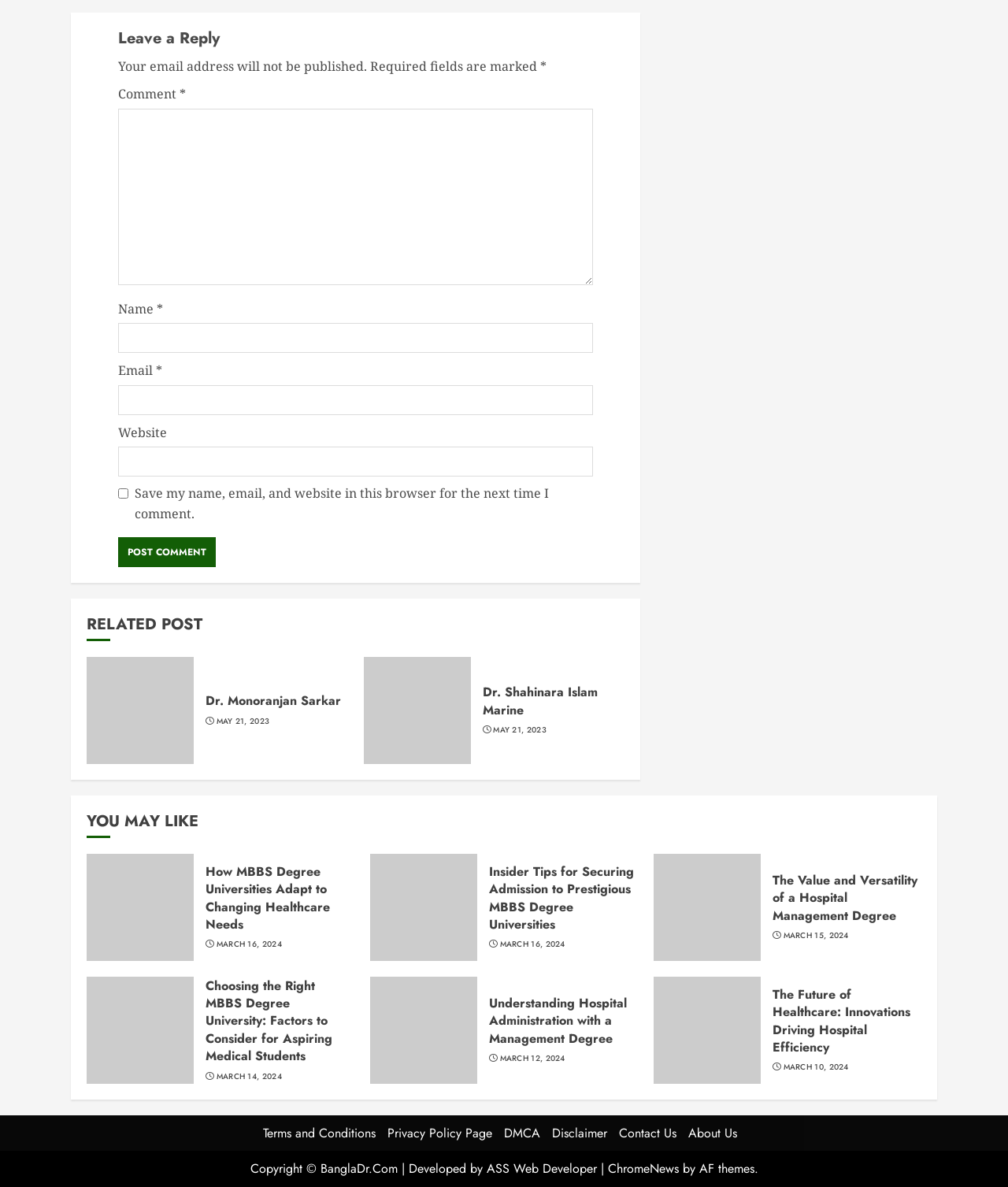What is the function of the 'Post Comment' button?
Offer a detailed and full explanation in response to the question.

The 'Post Comment' button is located below the comment text box and is used to submit the user's comment. When clicked, it will send the comment to the website for moderation and potential publication.